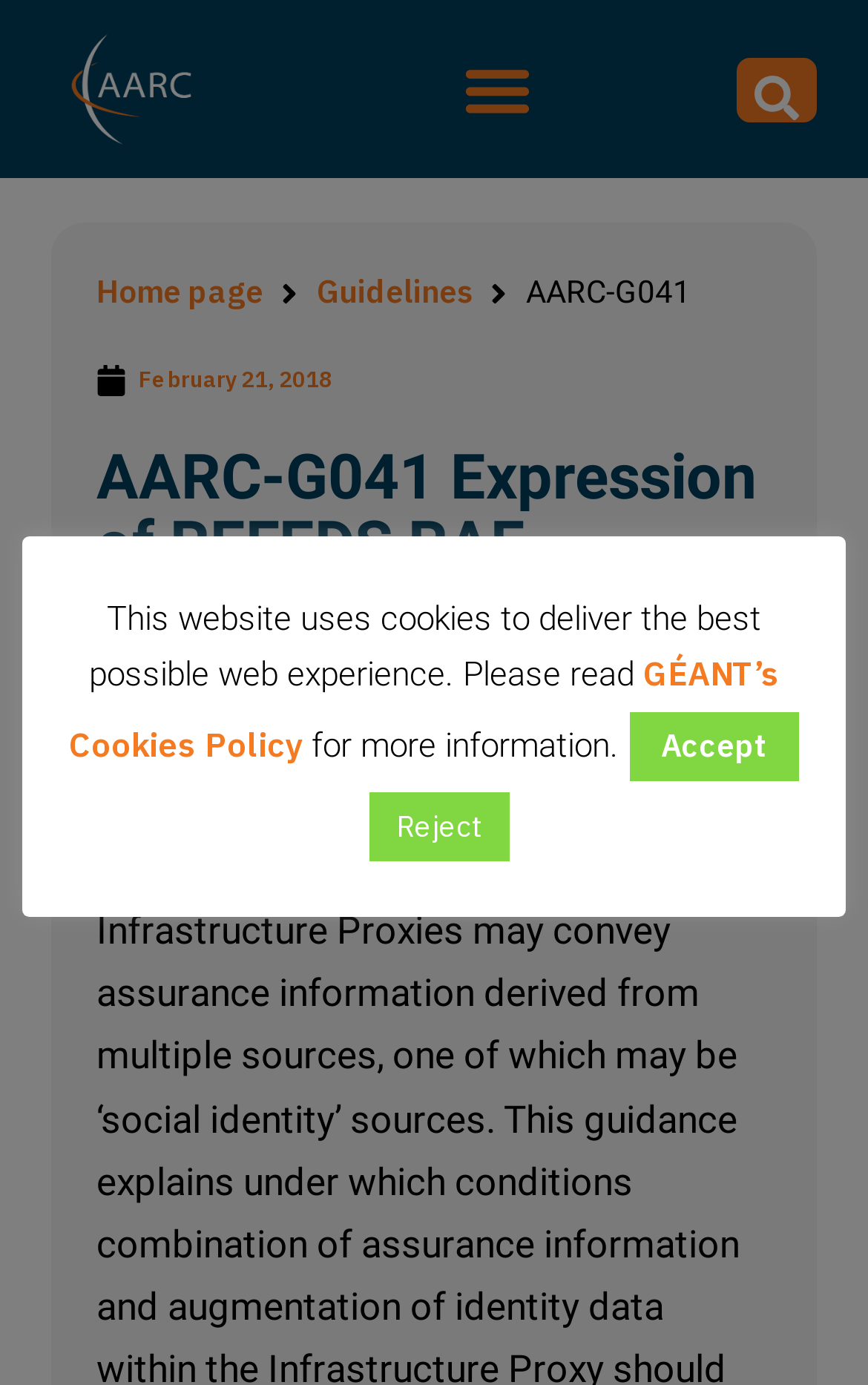Using the provided element description, identify the bounding box coordinates as (top-left x, top-left y, bottom-right x, bottom-right y). Ensure all values are between 0 and 1. Description: GÉANT’s Cookies Policy

[0.079, 0.47, 0.897, 0.553]